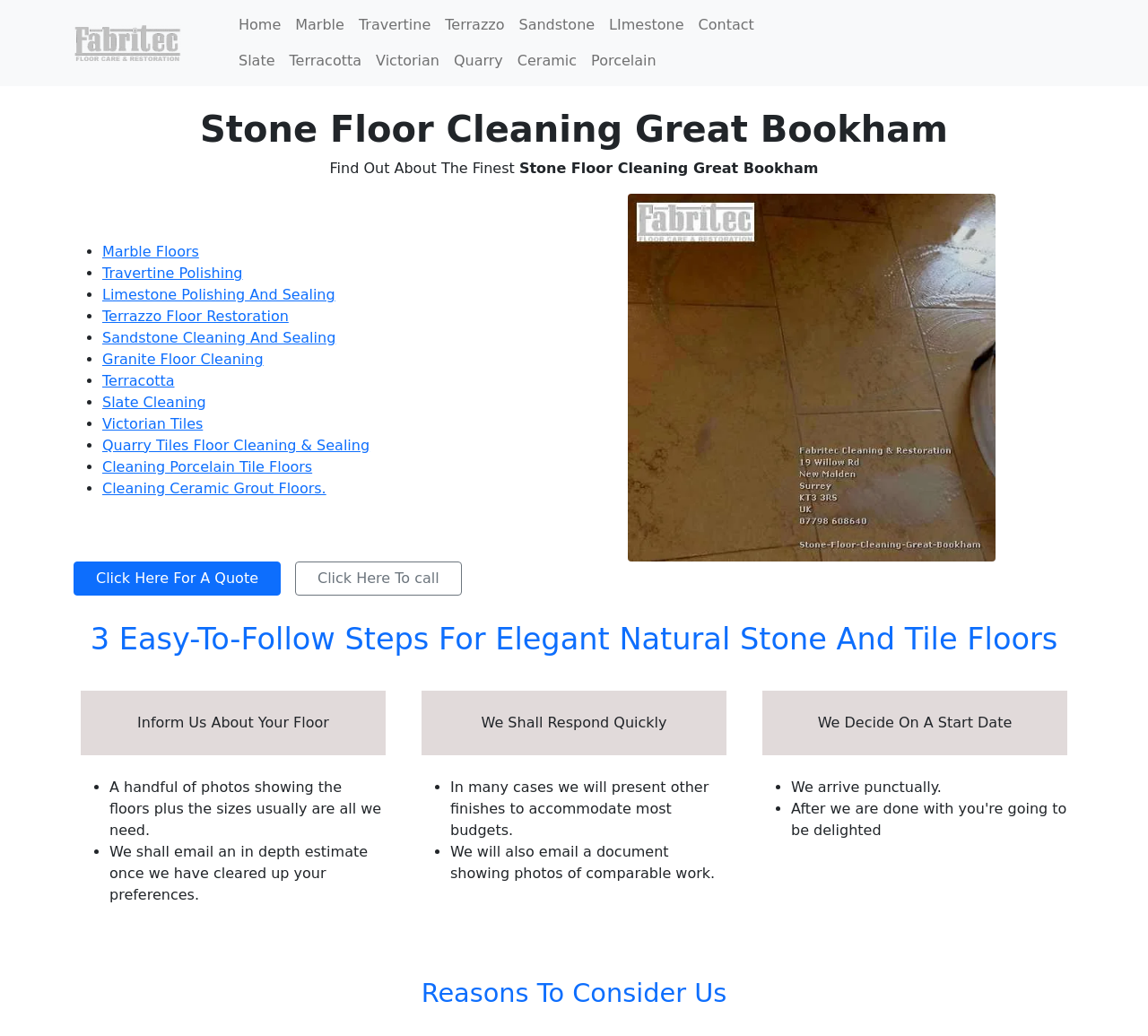Identify the bounding box coordinates for the UI element described as follows: "Ceramic". Ensure the coordinates are four float numbers between 0 and 1, formatted as [left, top, right, bottom].

[0.444, 0.042, 0.509, 0.076]